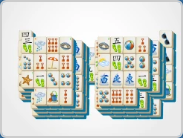What type of atmosphere does the visual evoke?
Based on the visual, give a brief answer using one word or a short phrase.

Playful and relaxed